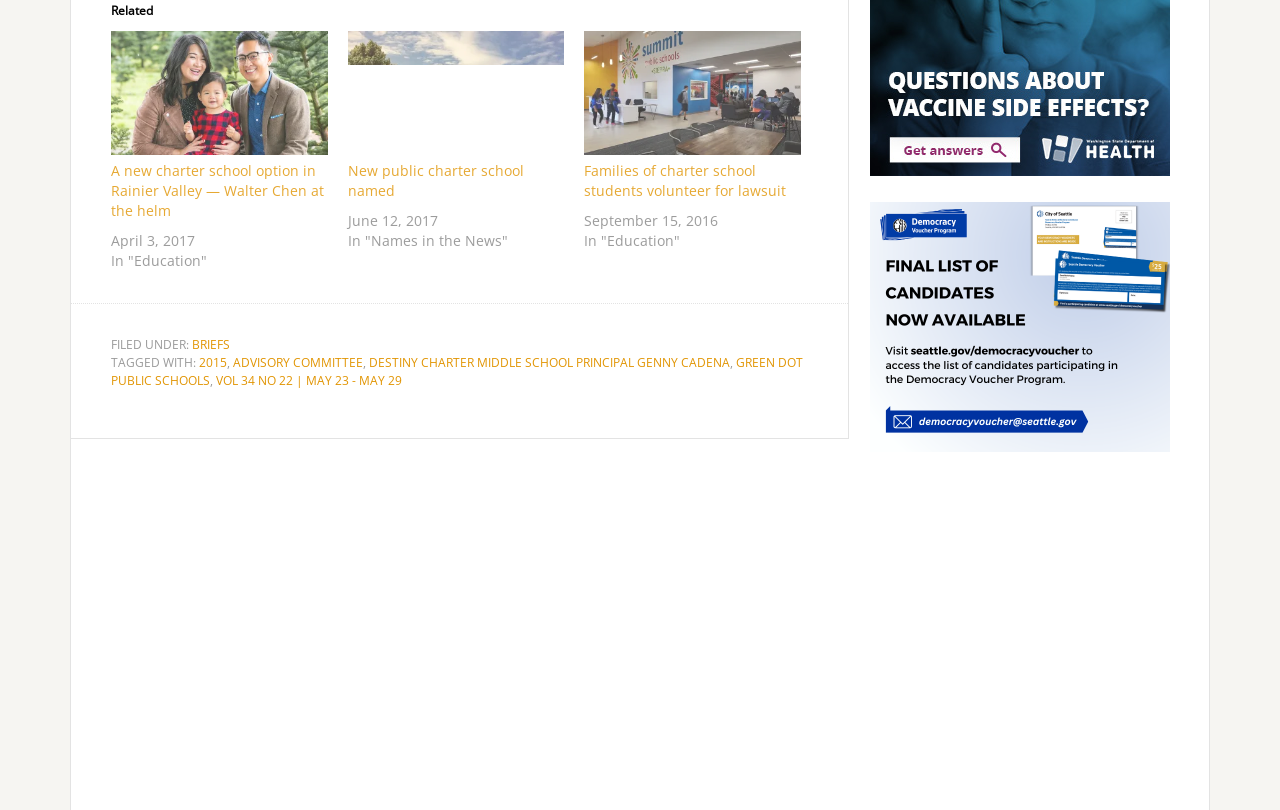Please provide the bounding box coordinates for the element that needs to be clicked to perform the instruction: "Check Democracy Voucher Program". The coordinates must consist of four float numbers between 0 and 1, formatted as [left, top, right, bottom].

[0.68, 0.532, 0.914, 0.559]